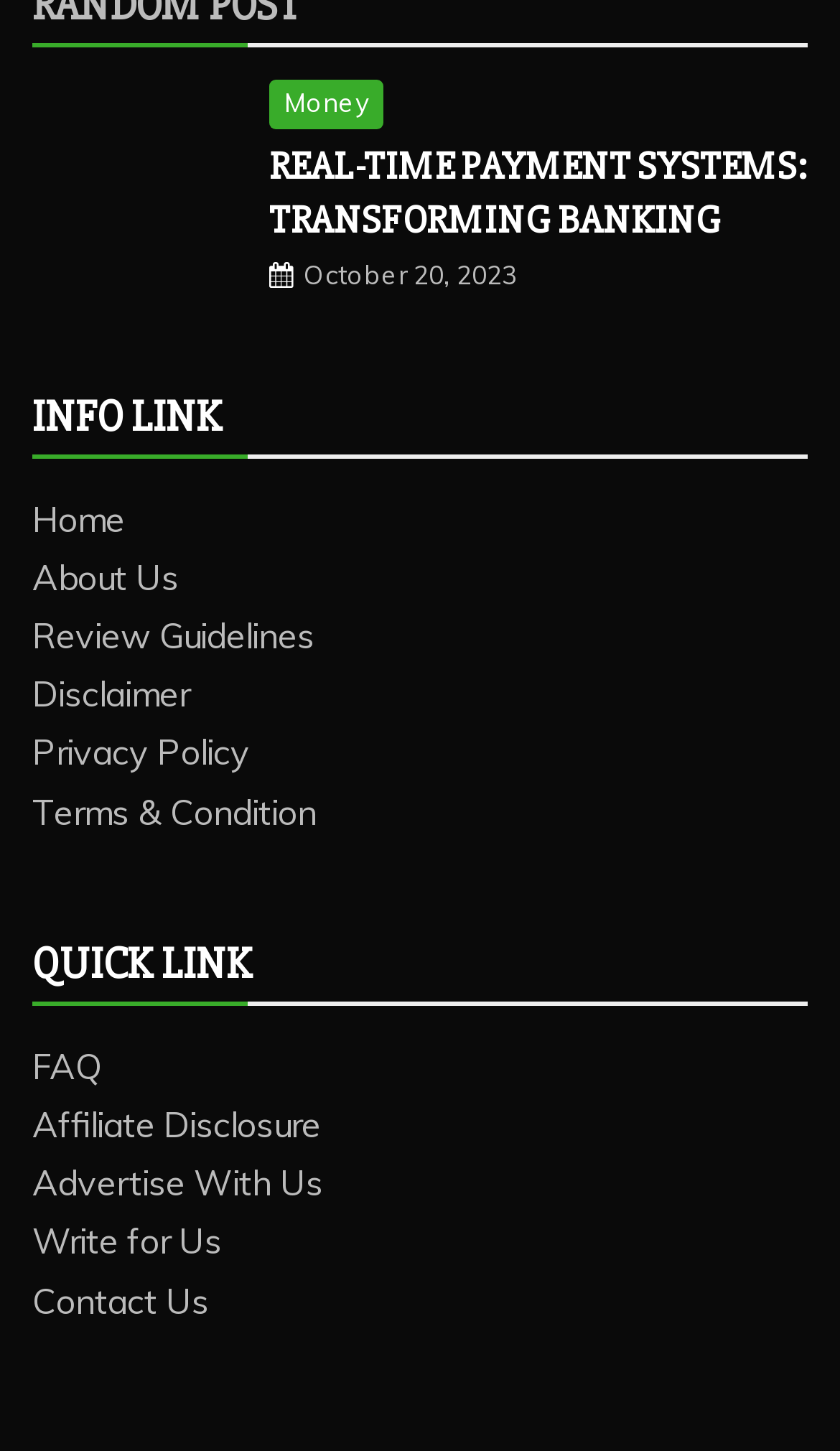Please respond to the question using a single word or phrase:
What is the title of the main article?

REAL-TIME PAYMENT SYSTEMS: TRANSFORMING BANKING